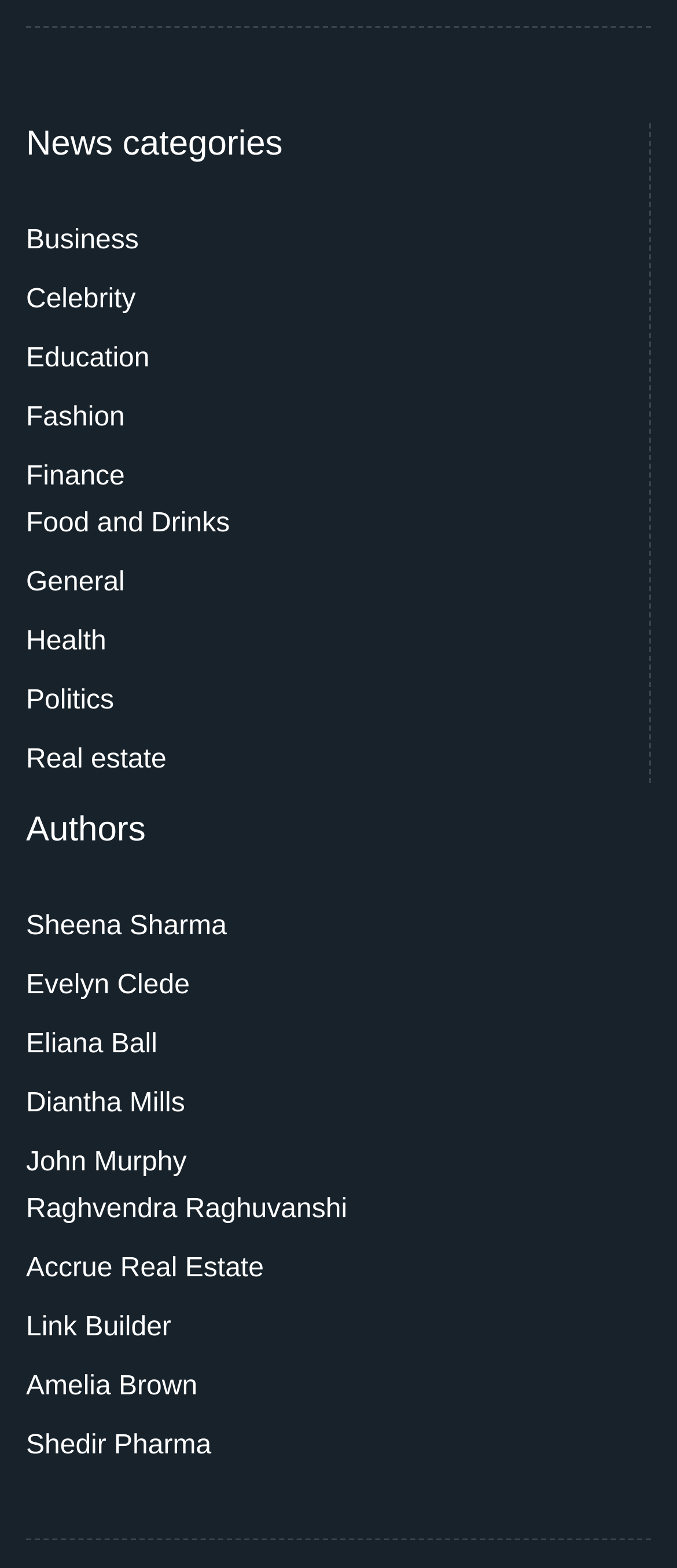Please examine the image and answer the question with a detailed explanation:
How many authors are listed on the webpage?

The webpage lists 10 authors, which are Sheena Sharma, Evelyn Clede, Eliana Ball, Diantha Mills, John Murphy, Raghvendra Raghuvanshi, Accrue Real Estate, Link Builder, Amelia Brown, and Shedir Pharma, all of which are listed as links under the 'Authors' heading.